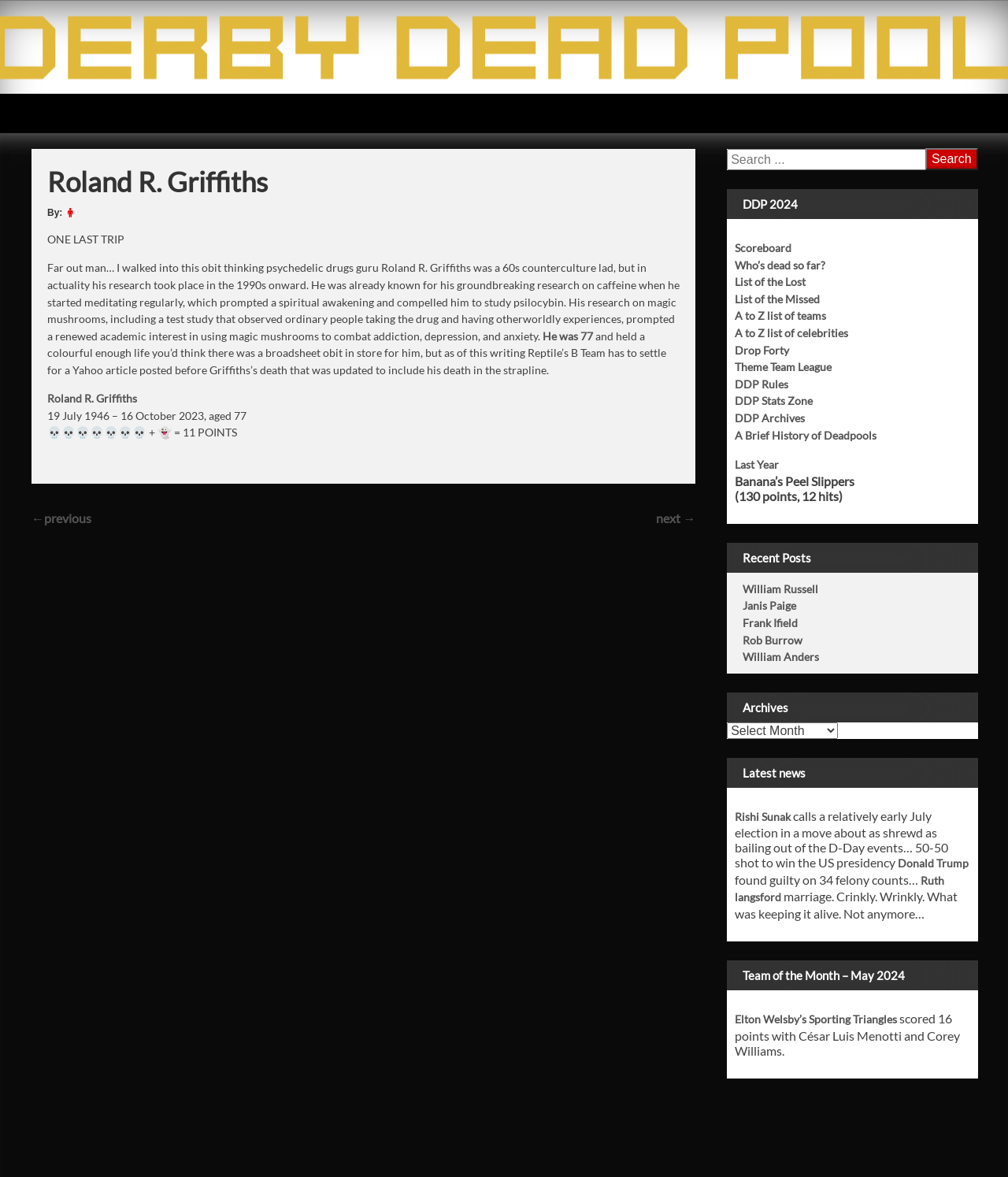Provide the bounding box coordinates of the area you need to click to execute the following instruction: "Read about Roland R. Griffiths".

[0.047, 0.14, 0.674, 0.175]